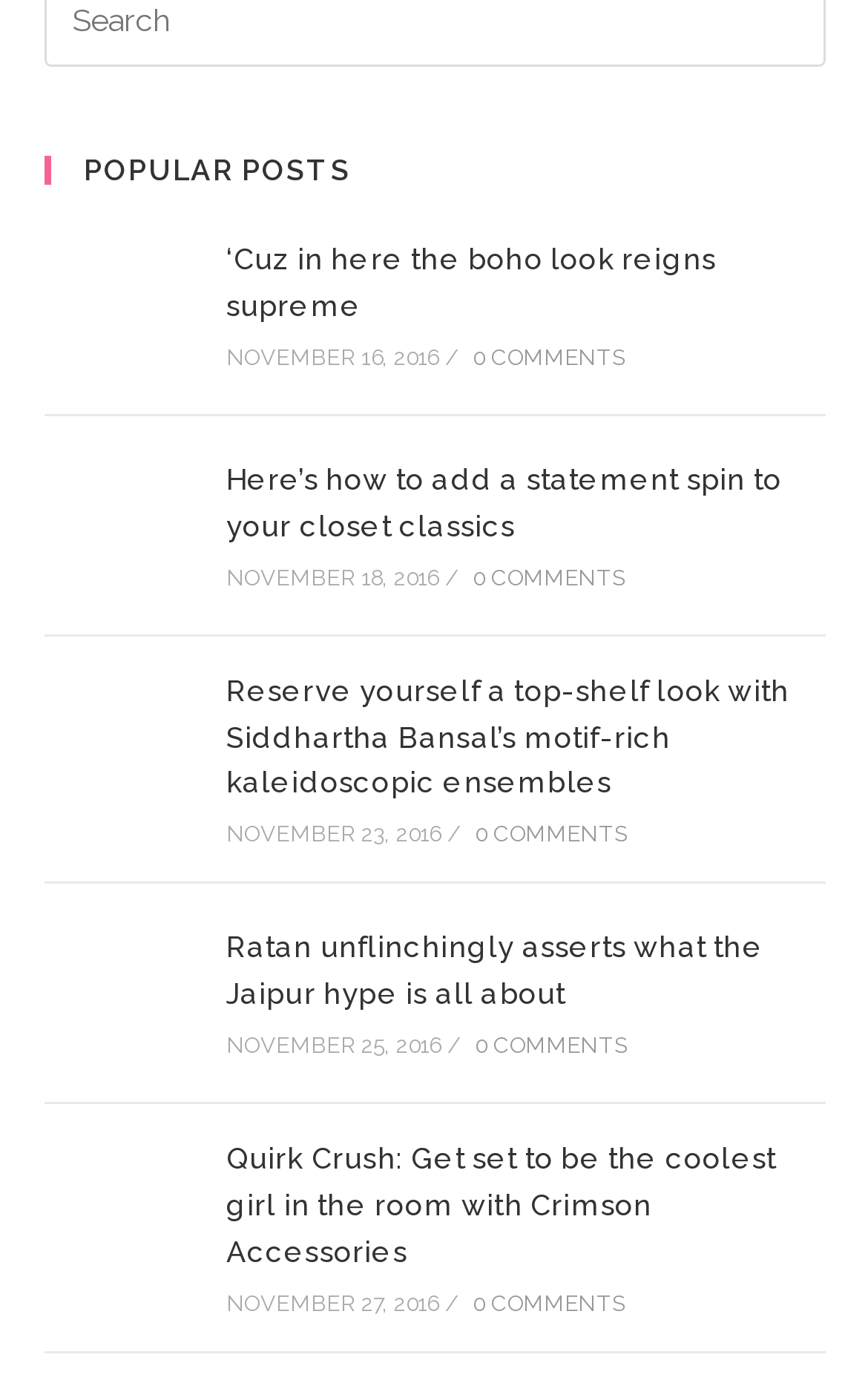Find the bounding box coordinates of the clickable area that will achieve the following instruction: "View Ratan's Jaipur hype article".

[0.05, 0.662, 0.224, 0.771]